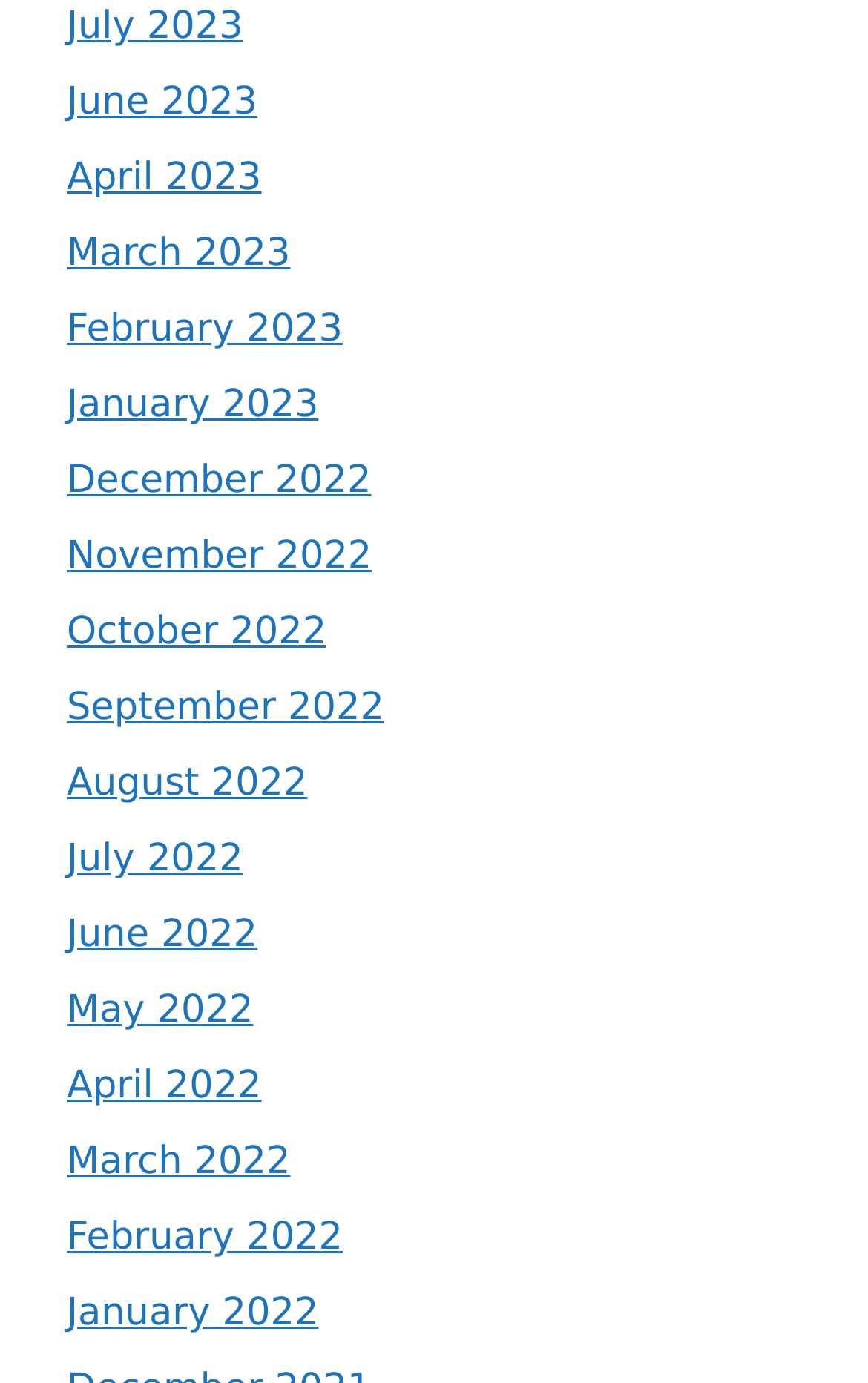Pinpoint the bounding box coordinates of the clickable element to carry out the following instruction: "view April 2023."

[0.077, 0.113, 0.301, 0.145]